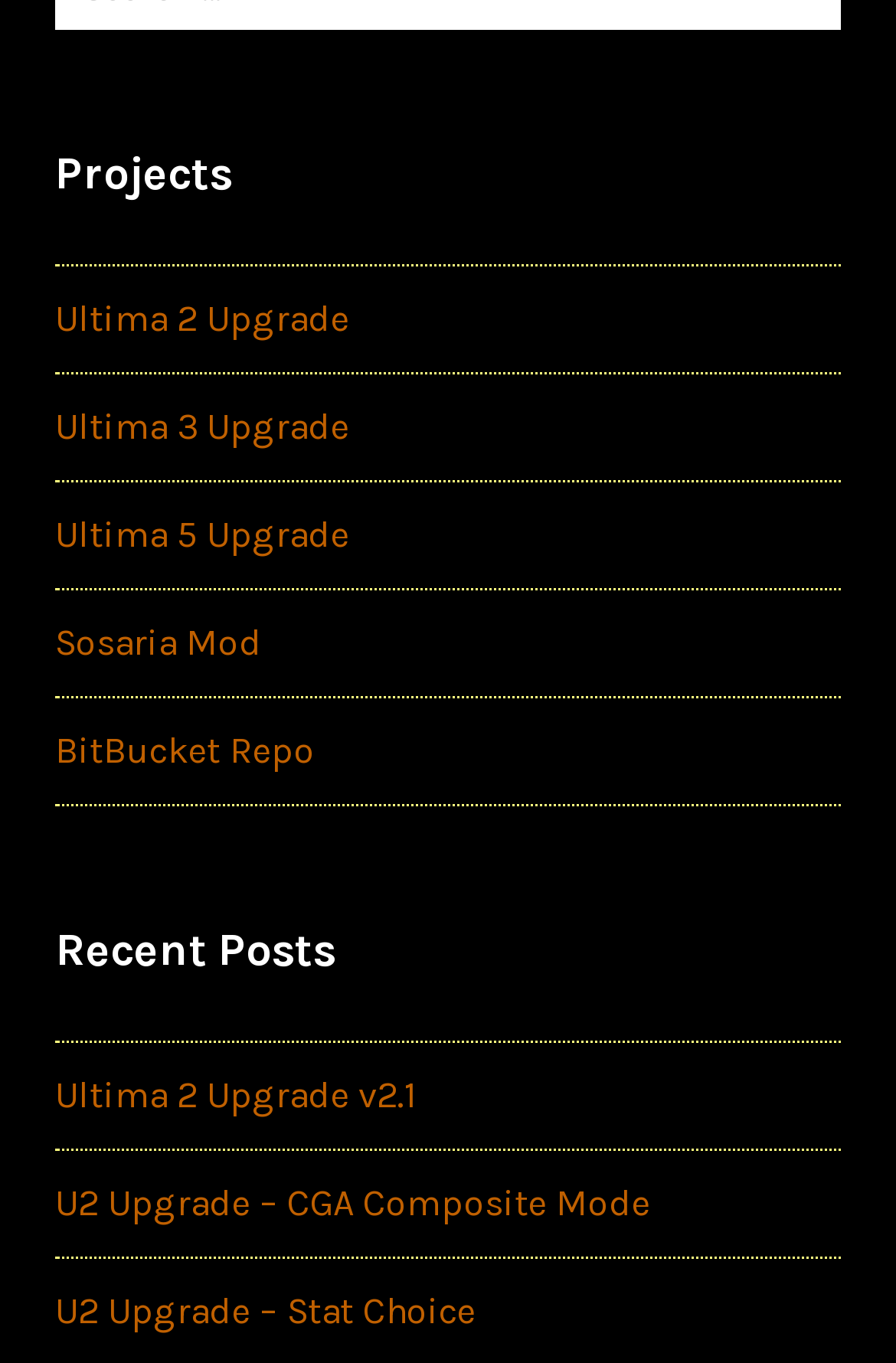Locate the UI element described by Sosaria Mod in the provided webpage screenshot. Return the bounding box coordinates in the format (top-left x, top-left y, bottom-right x, bottom-right y), ensuring all values are between 0 and 1.

[0.062, 0.455, 0.292, 0.487]